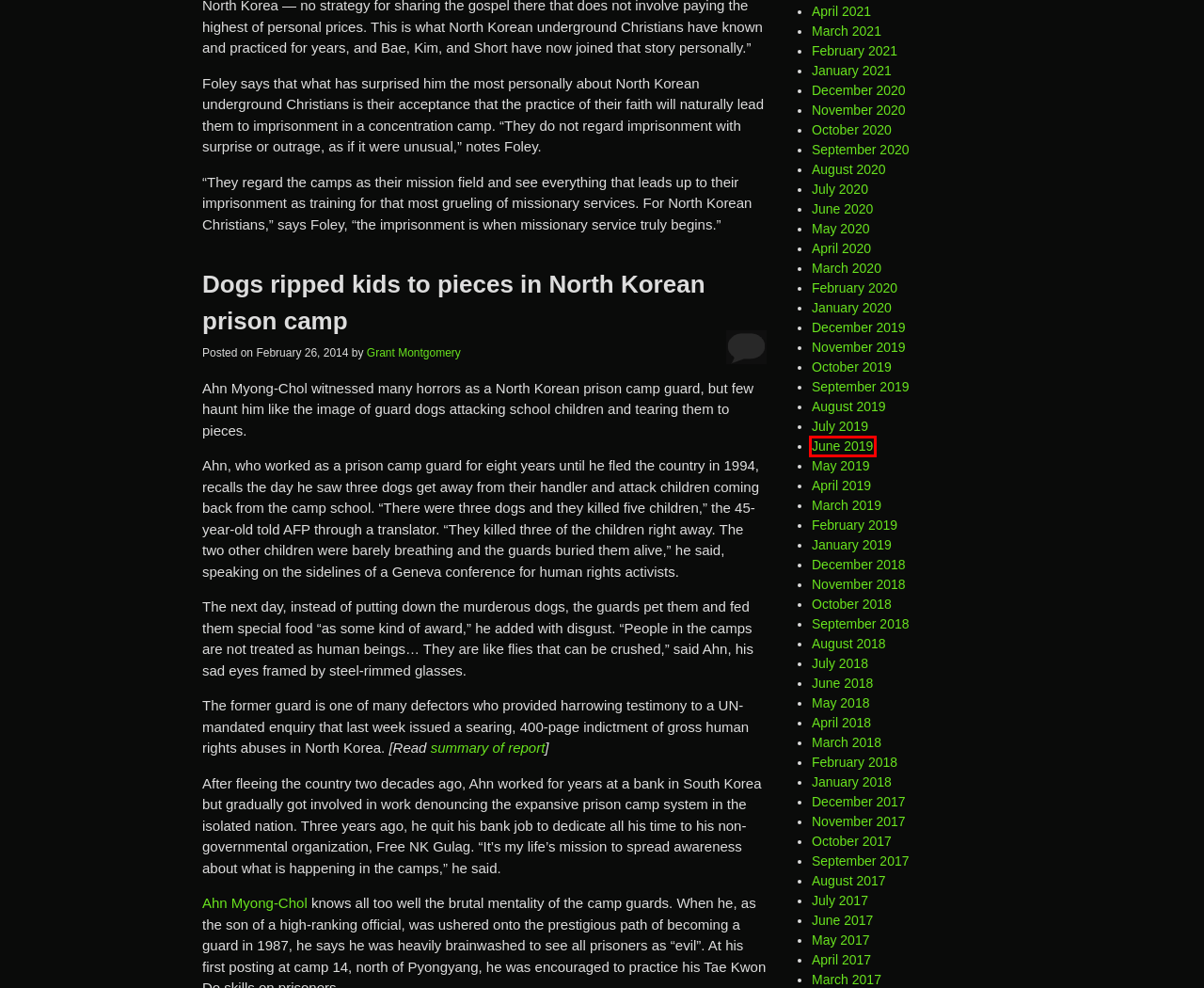You are given a screenshot depicting a webpage with a red bounding box around a UI element. Select the description that best corresponds to the new webpage after clicking the selected element. Here are the choices:
A. 2020  November : North Korea Refugees
B. 2020  January : North Korea Refugees
C. 2019  February : North Korea Refugees
D. 2020  May : North Korea Refugees
E. 2017  October : North Korea Refugees
F. 2018  October : North Korea Refugees
G. 2017  August : North Korea Refugees
H. 2019  June : North Korea Refugees

H